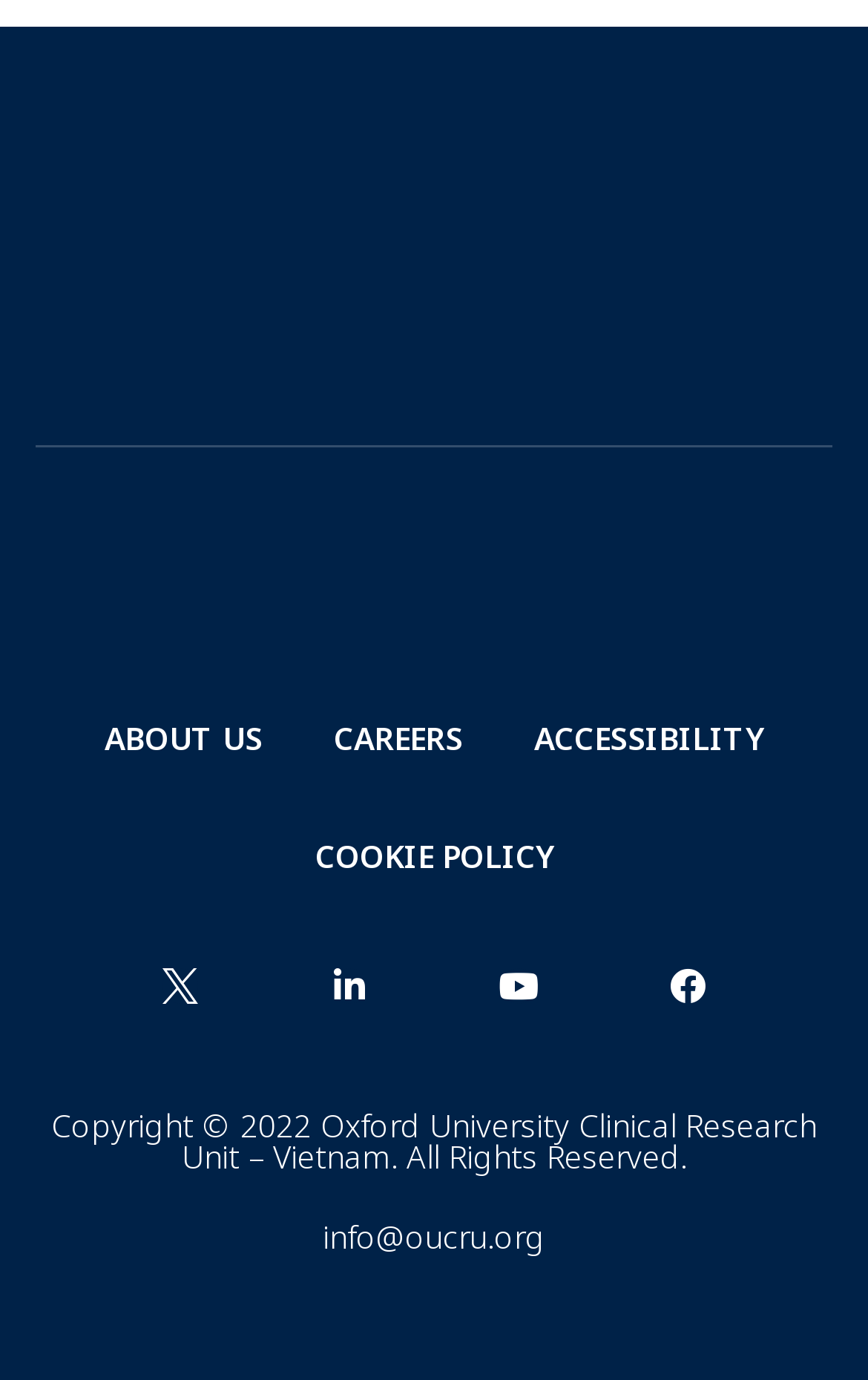Provide the bounding box coordinates for the area that should be clicked to complete the instruction: "Send an email to info@oucru.org".

[0.372, 0.886, 0.628, 0.909]